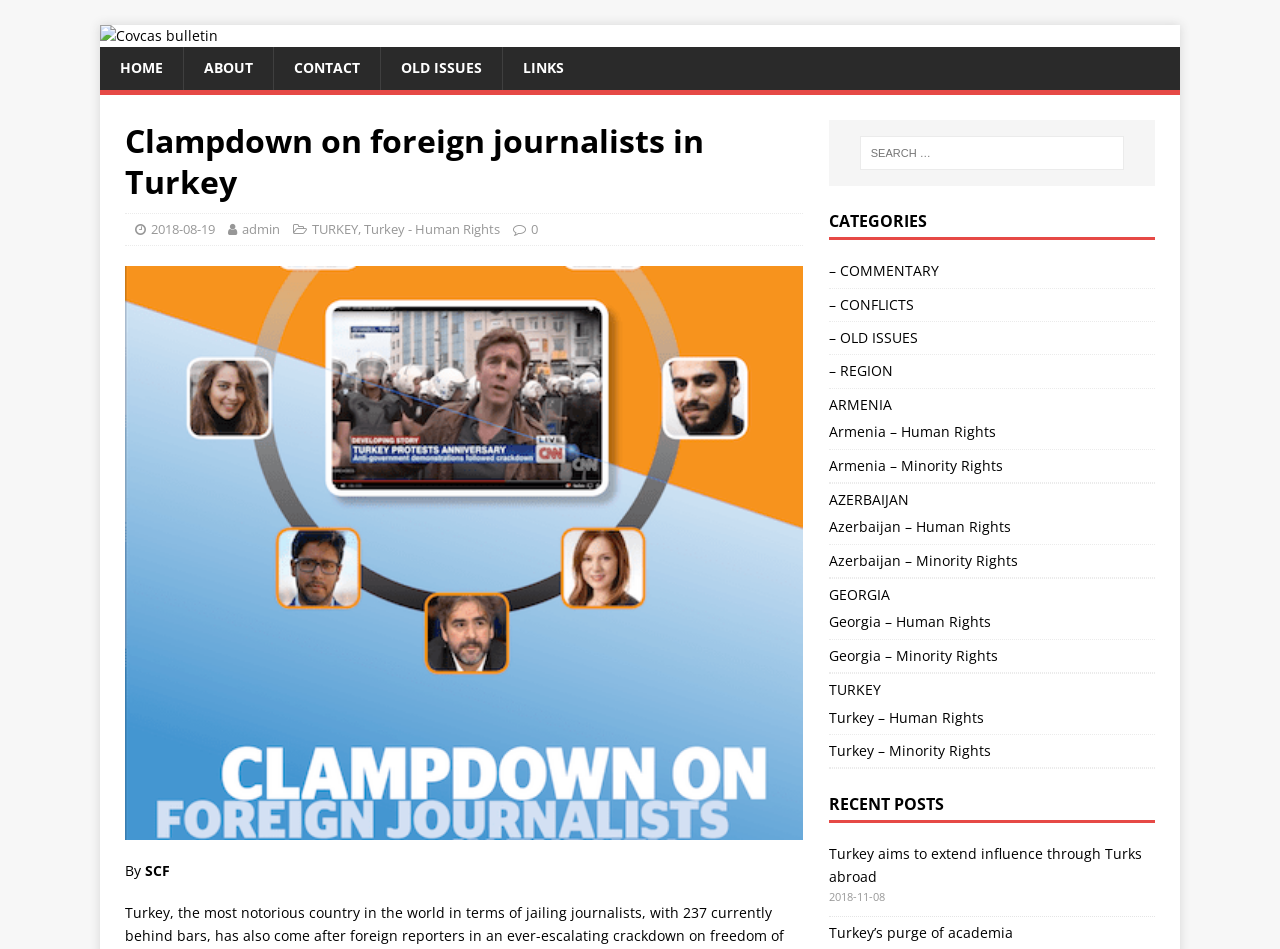Determine the bounding box coordinates of the element's region needed to click to follow the instruction: "go to Covcas bulletin". Provide these coordinates as four float numbers between 0 and 1, formatted as [left, top, right, bottom].

[0.078, 0.027, 0.17, 0.047]